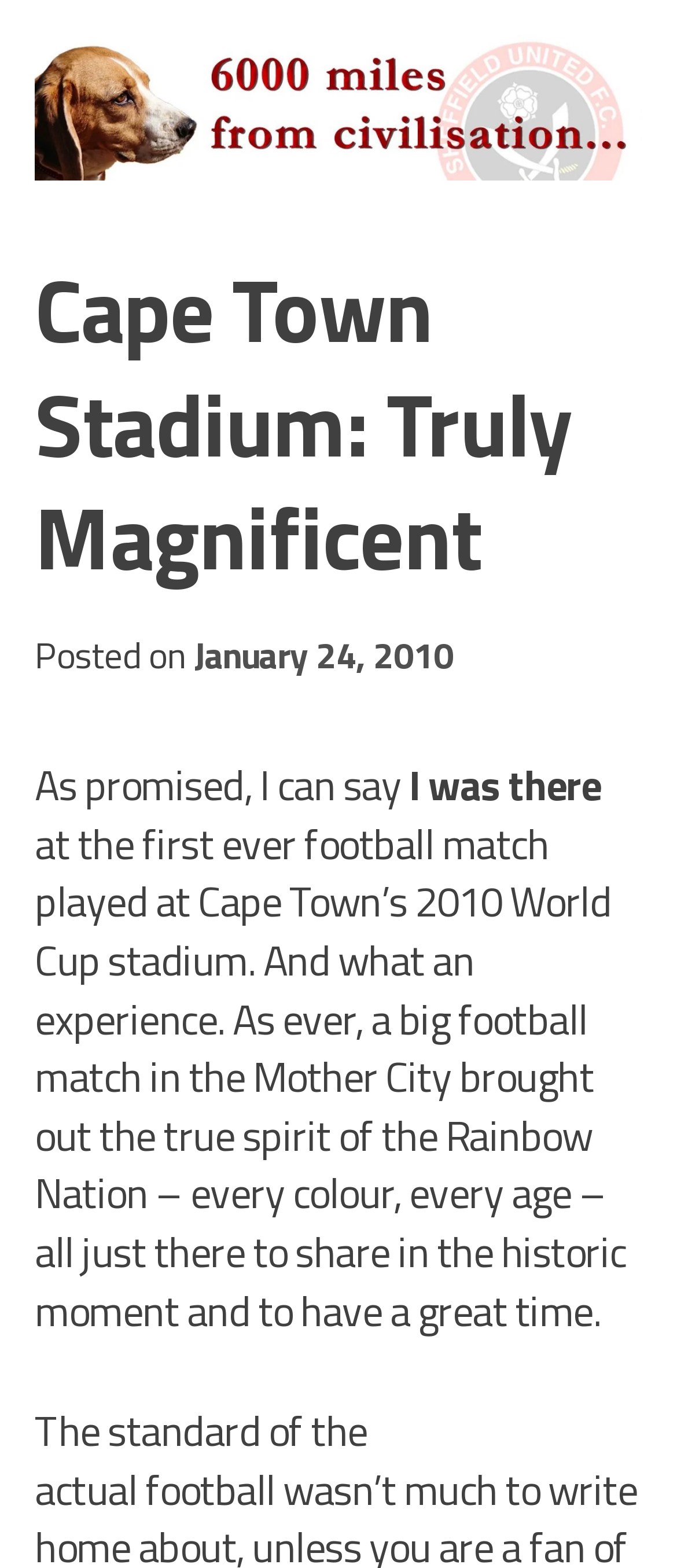Provide a one-word or short-phrase answer to the question:
What is the event described in the blog post?

Football match